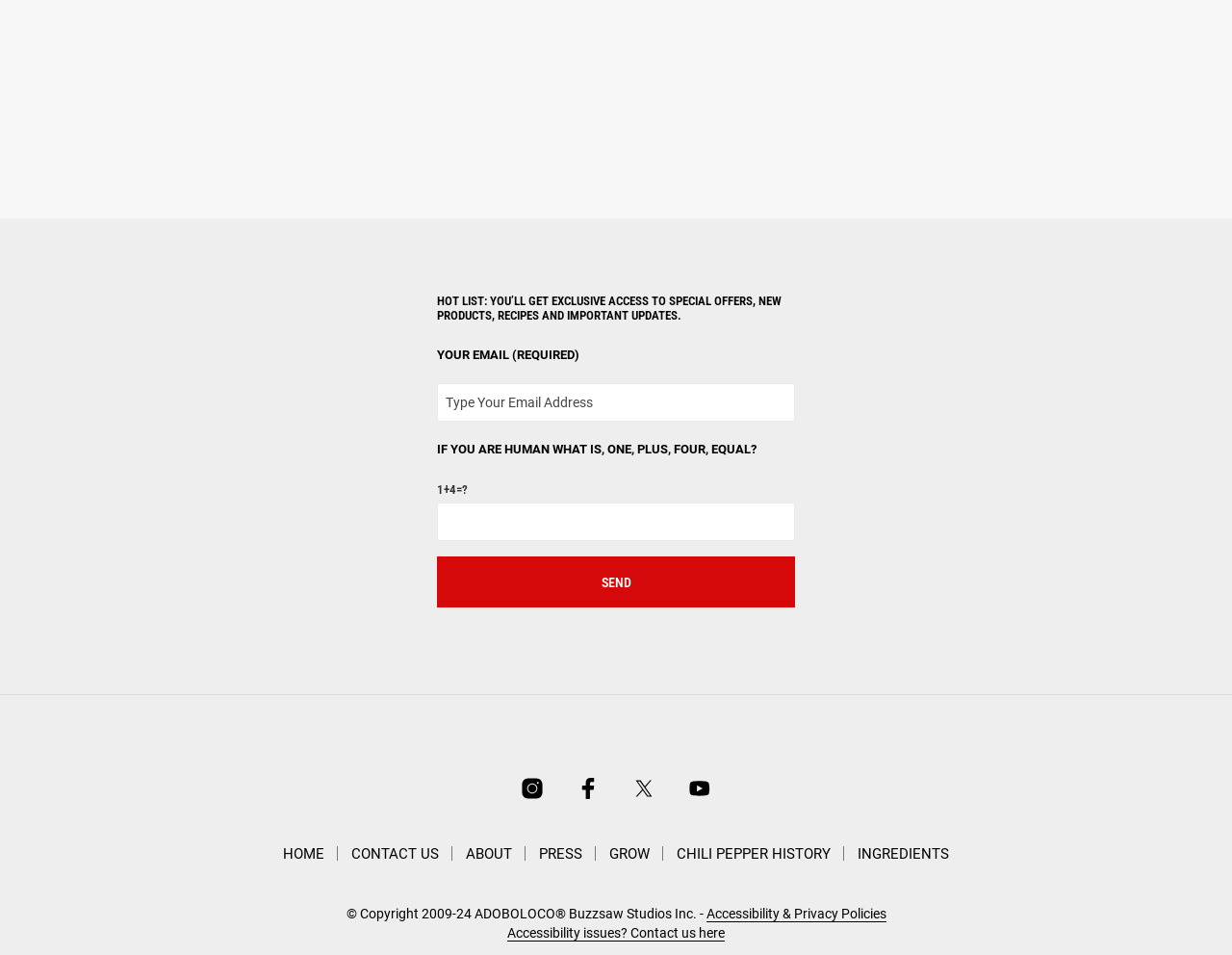Identify the bounding box coordinates of the element that should be clicked to fulfill this task: "Add DIRTY MARY – Bloody Mary’s BFFs™ to cart". The coordinates should be provided as four float numbers between 0 and 1, i.e., [left, top, right, bottom].

[0.344, 0.175, 0.394, 0.205]